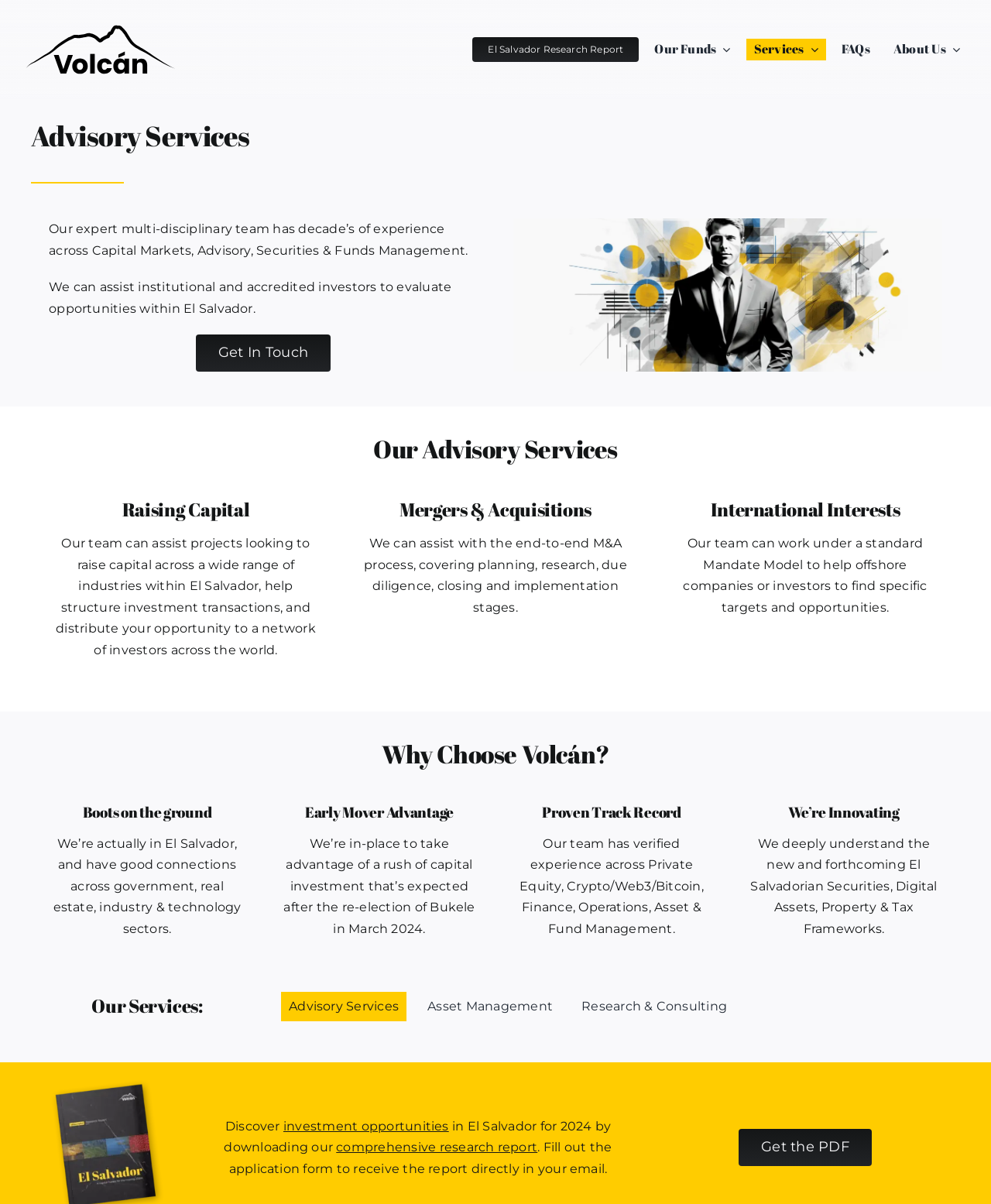Answer the following inquiry with a single word or phrase:
What services does the company offer?

Advisory Services, Asset Management, Research & Consulting